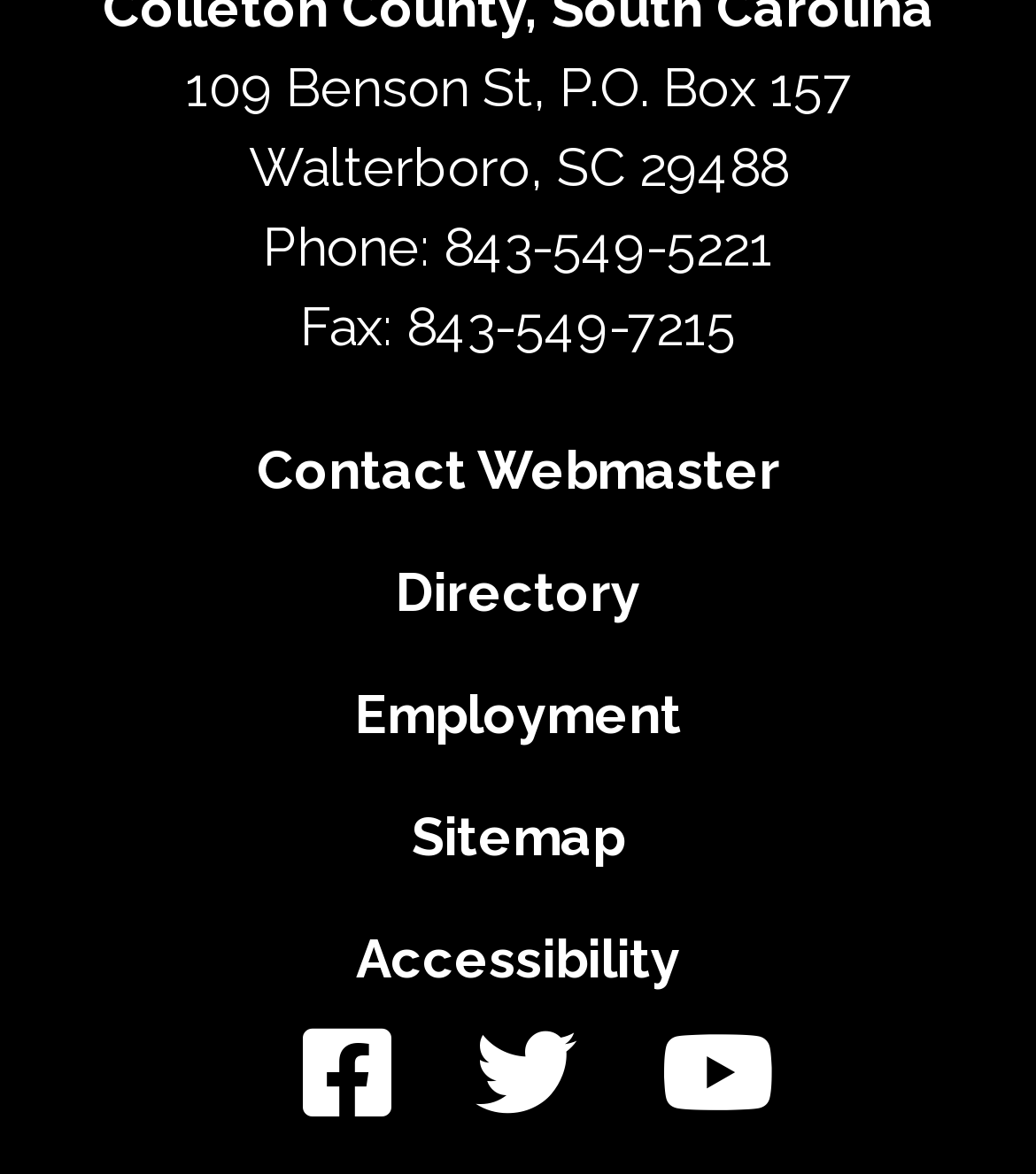What is the fax number?
Look at the screenshot and respond with one word or a short phrase.

843-549-7215